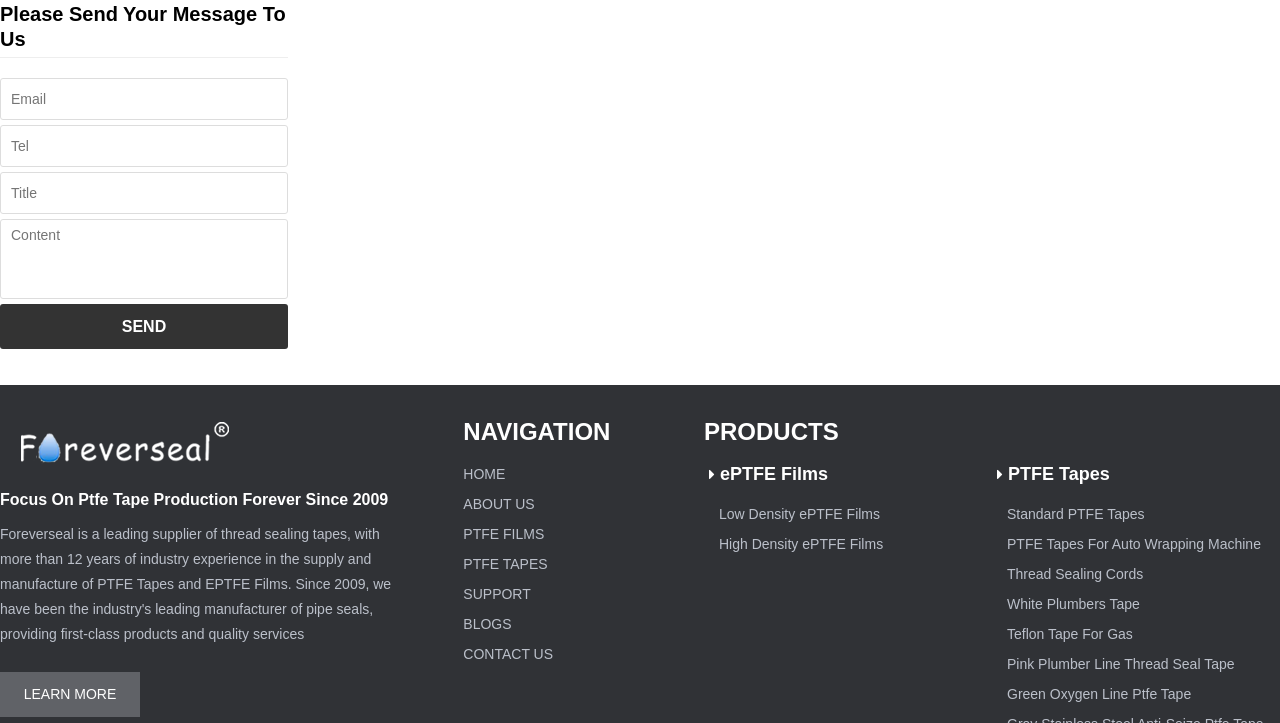Provide a one-word or one-phrase answer to the question:
What is the button text at the bottom of the page?

SEND